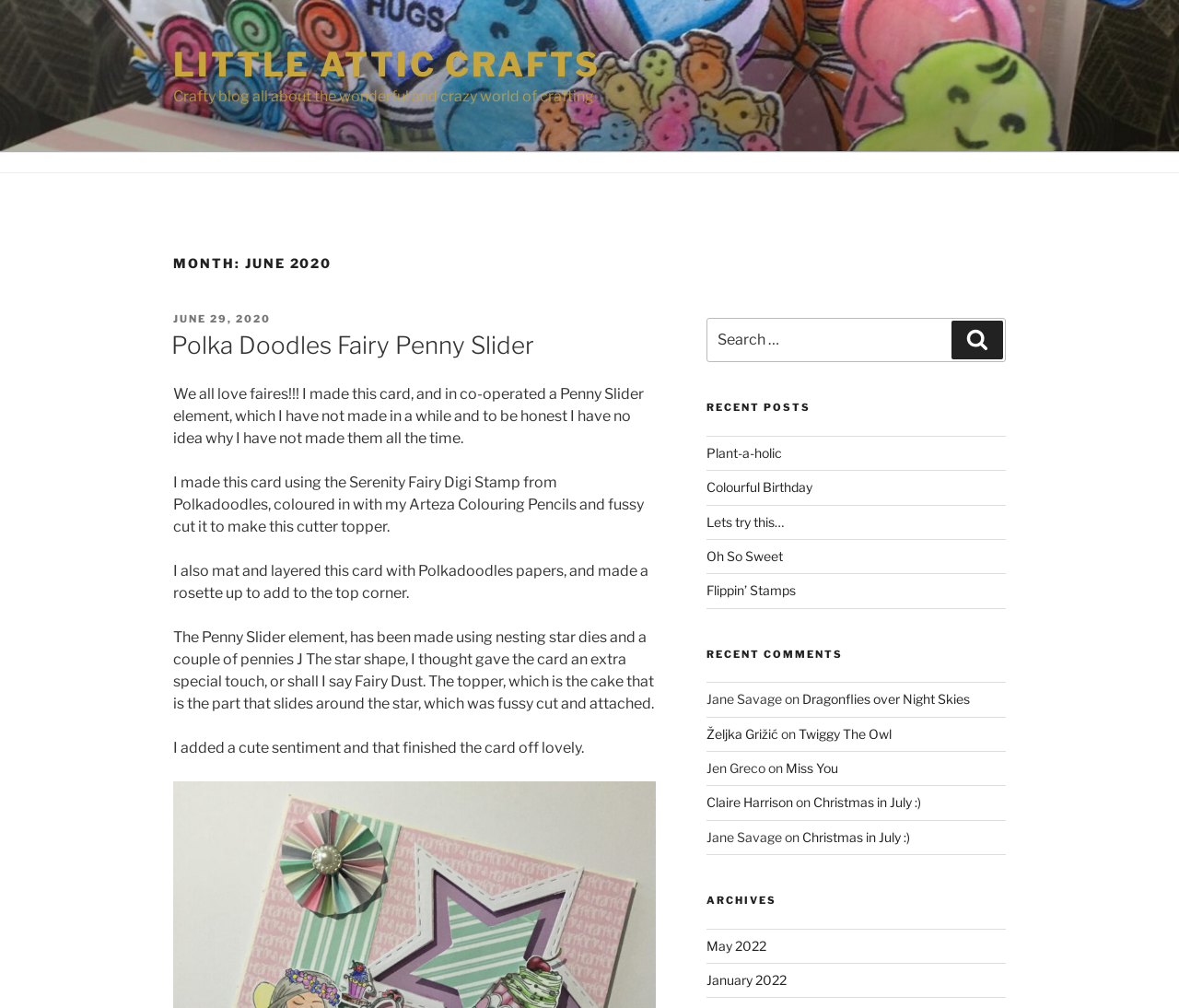Locate the bounding box coordinates of the region to be clicked to comply with the following instruction: "Click on the 'May 2022' archive". The coordinates must be four float numbers between 0 and 1, in the form [left, top, right, bottom].

[0.599, 0.93, 0.65, 0.946]